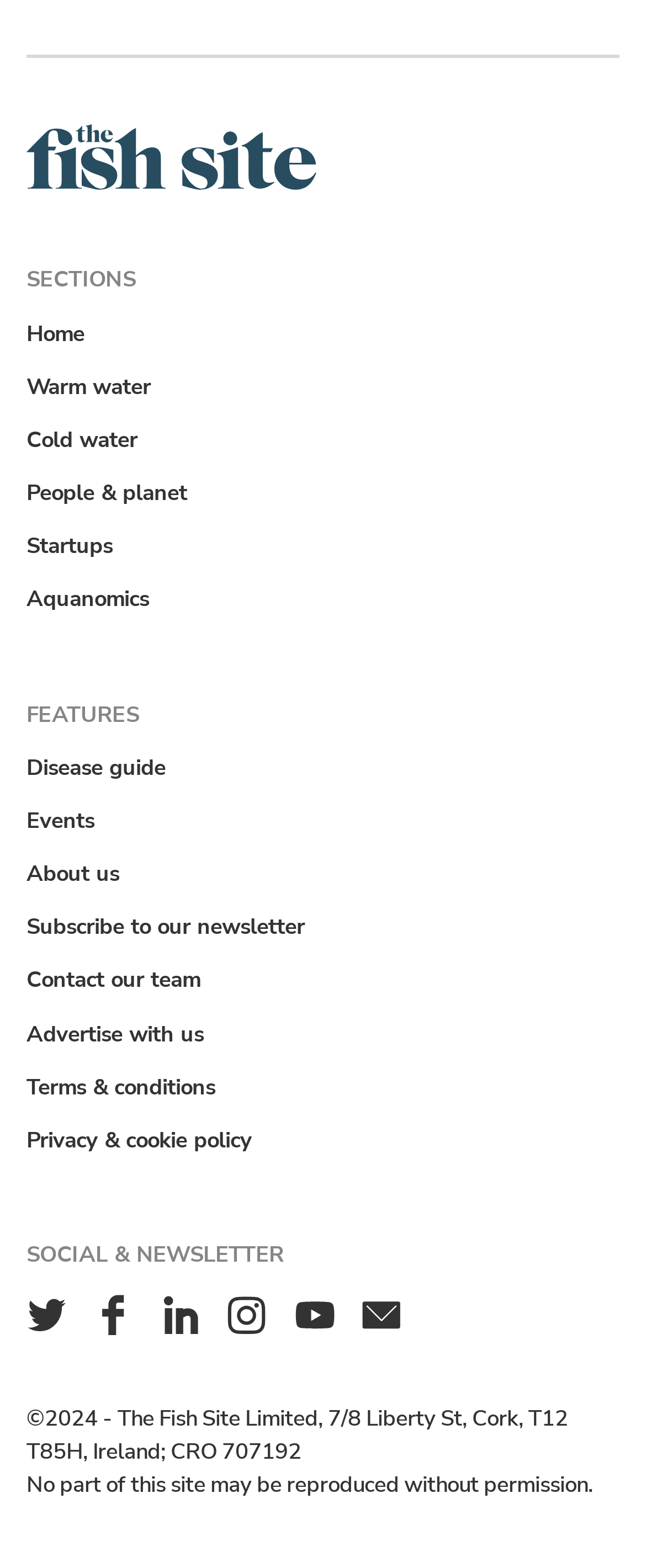What are the main sections of the website?
Can you give a detailed and elaborate answer to the question?

The list of links under the 'Sections' category includes 'Home', 'Warm water', 'Cold water', 'People & planet', 'Startups', and 'Aquanomics', which are the main sections of the website.